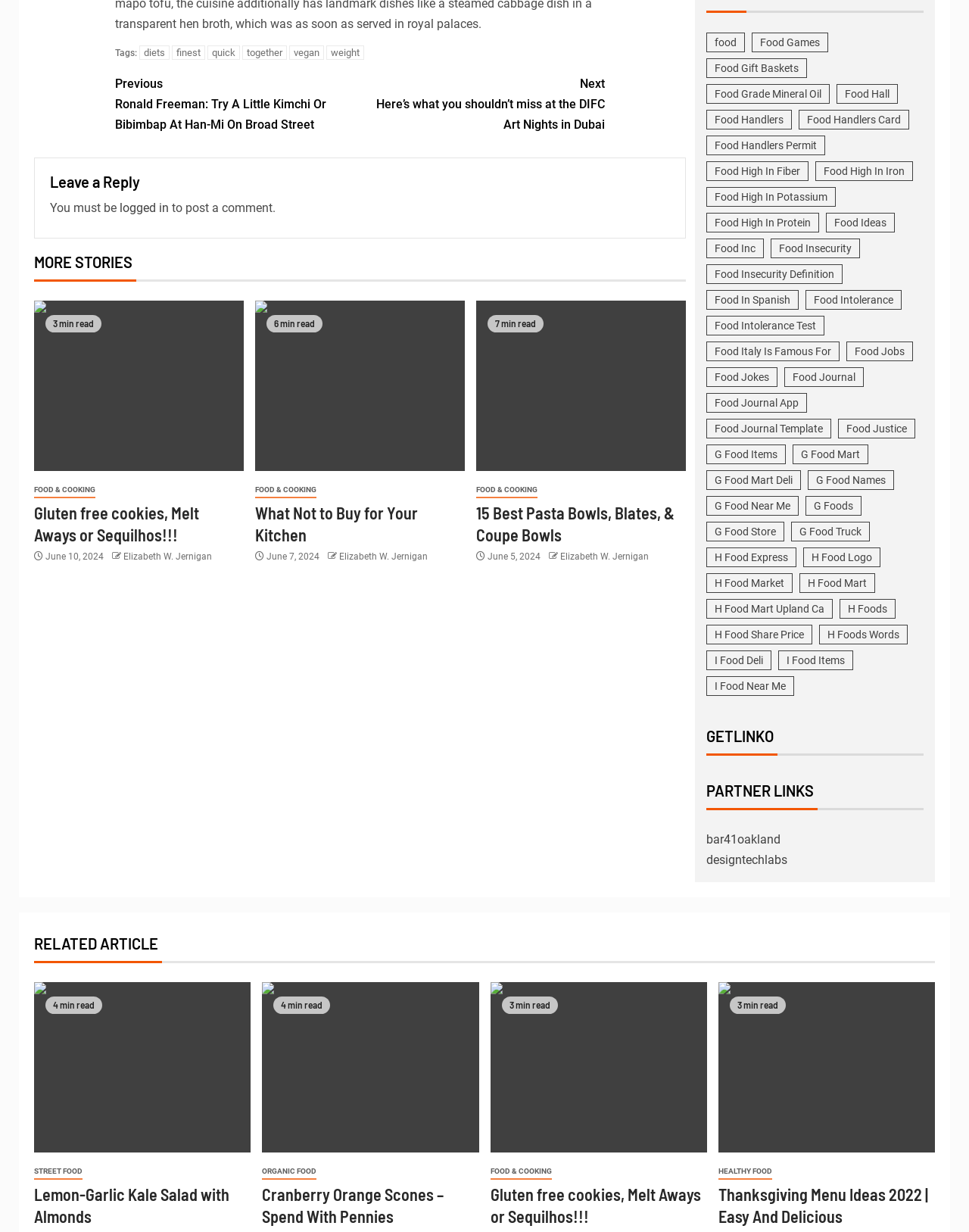Please specify the bounding box coordinates in the format (top-left x, top-left y, bottom-right x, bottom-right y), with all values as floating point numbers between 0 and 1. Identify the bounding box of the UI element described by: finest

[0.177, 0.037, 0.211, 0.048]